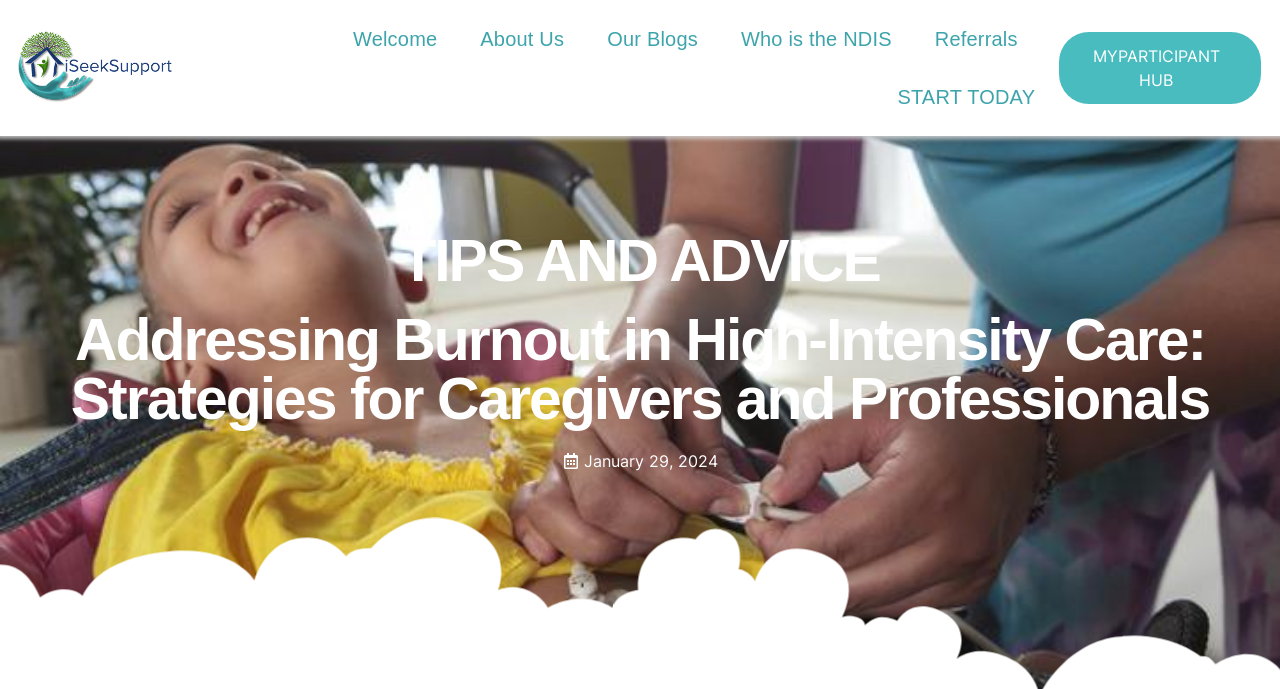Please determine the bounding box coordinates for the UI element described here. Use the format (top-left x, top-left y, bottom-right x, bottom-right y) with values bounded between 0 and 1: Referrals

[0.727, 0.015, 0.798, 0.099]